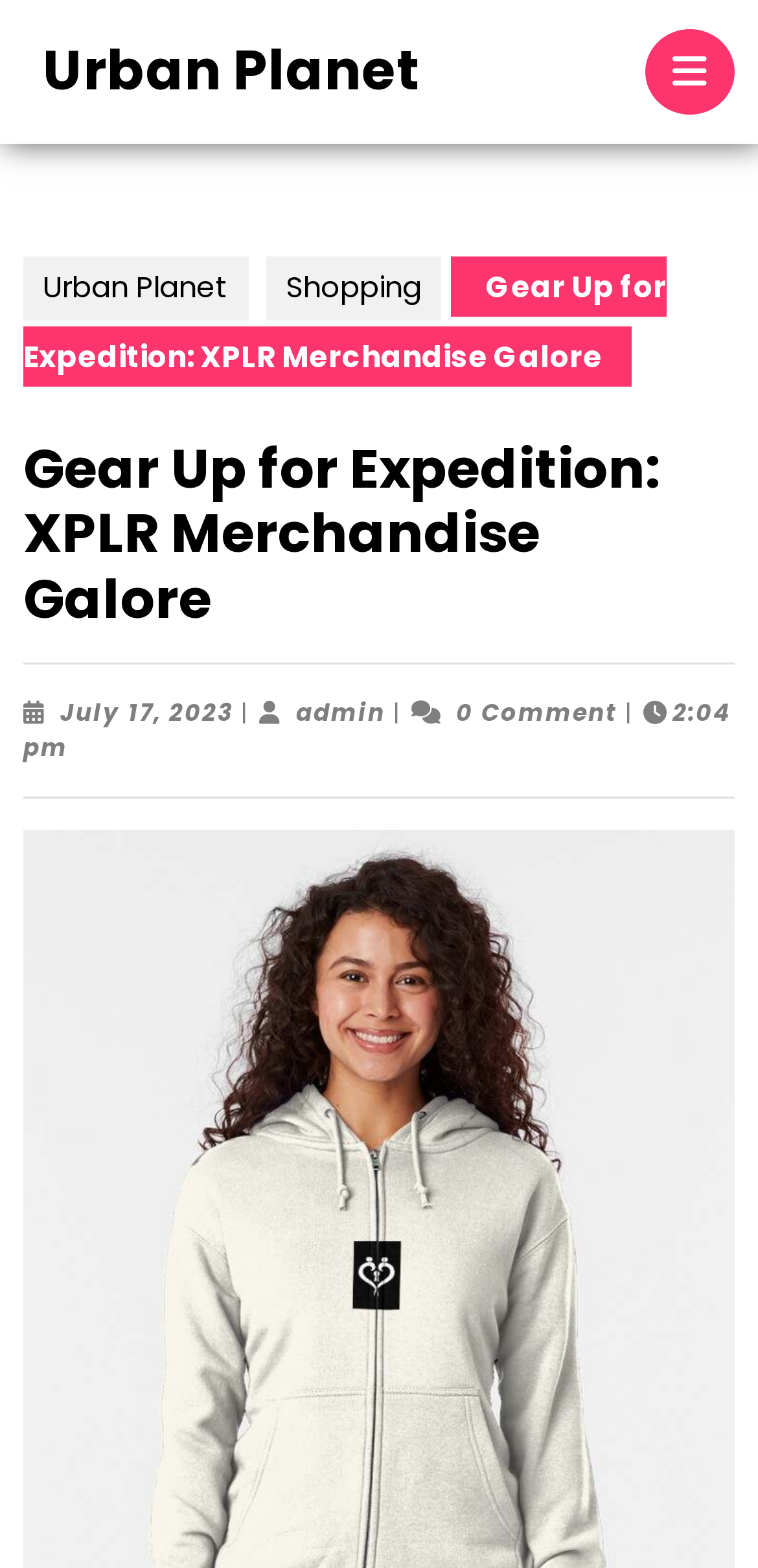Bounding box coordinates are specified in the format (top-left x, top-left y, bottom-right x, bottom-right y). All values are floating point numbers bounded between 0 and 1. Please provide the bounding box coordinate of the region this sentence describes: July 17, 2023July 17, 2023

[0.079, 0.444, 0.308, 0.465]